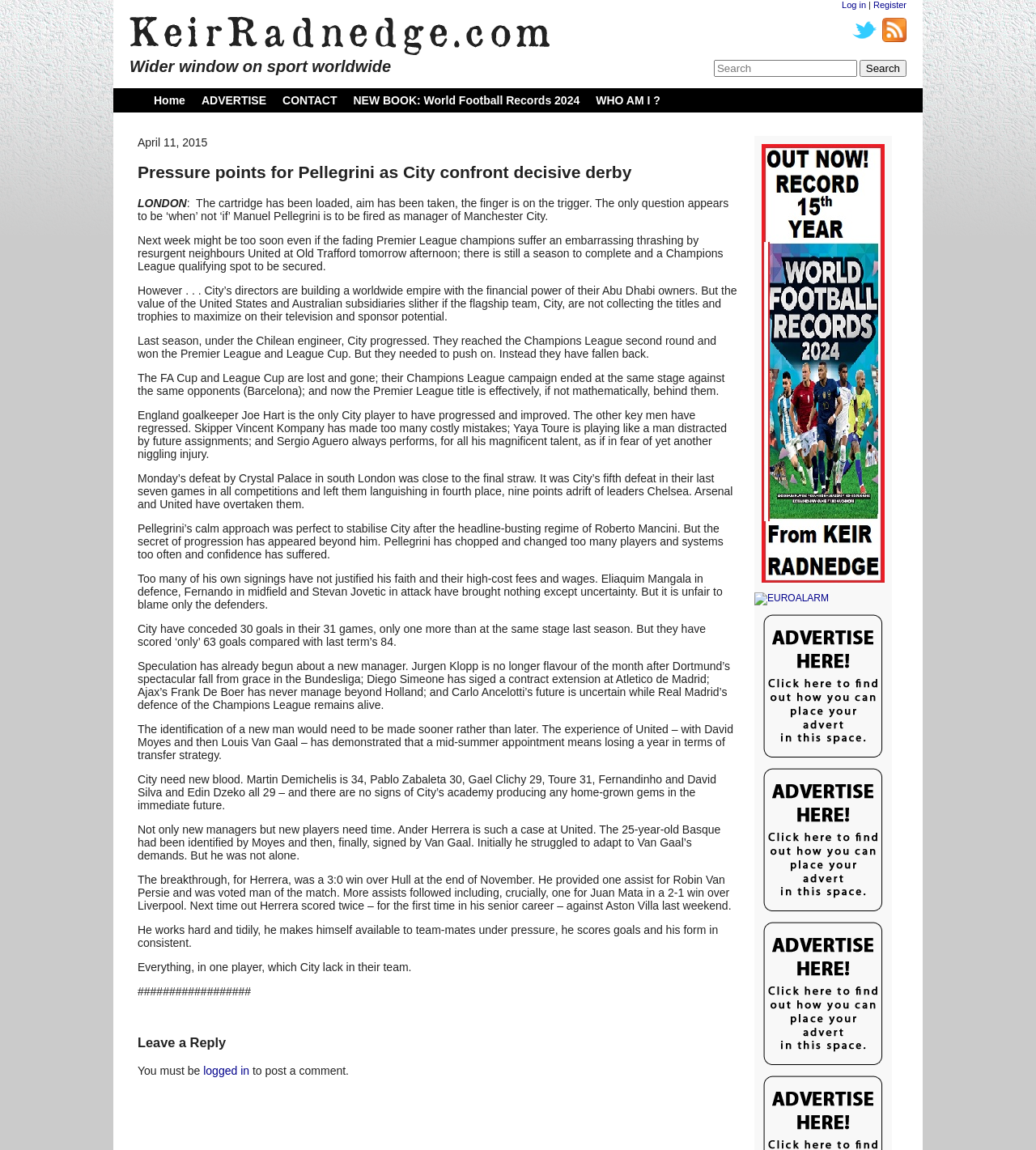Could you determine the bounding box coordinates of the clickable element to complete the instruction: "View Poseidon Bottle details"? Provide the coordinates as four float numbers between 0 and 1, i.e., [left, top, right, bottom].

None